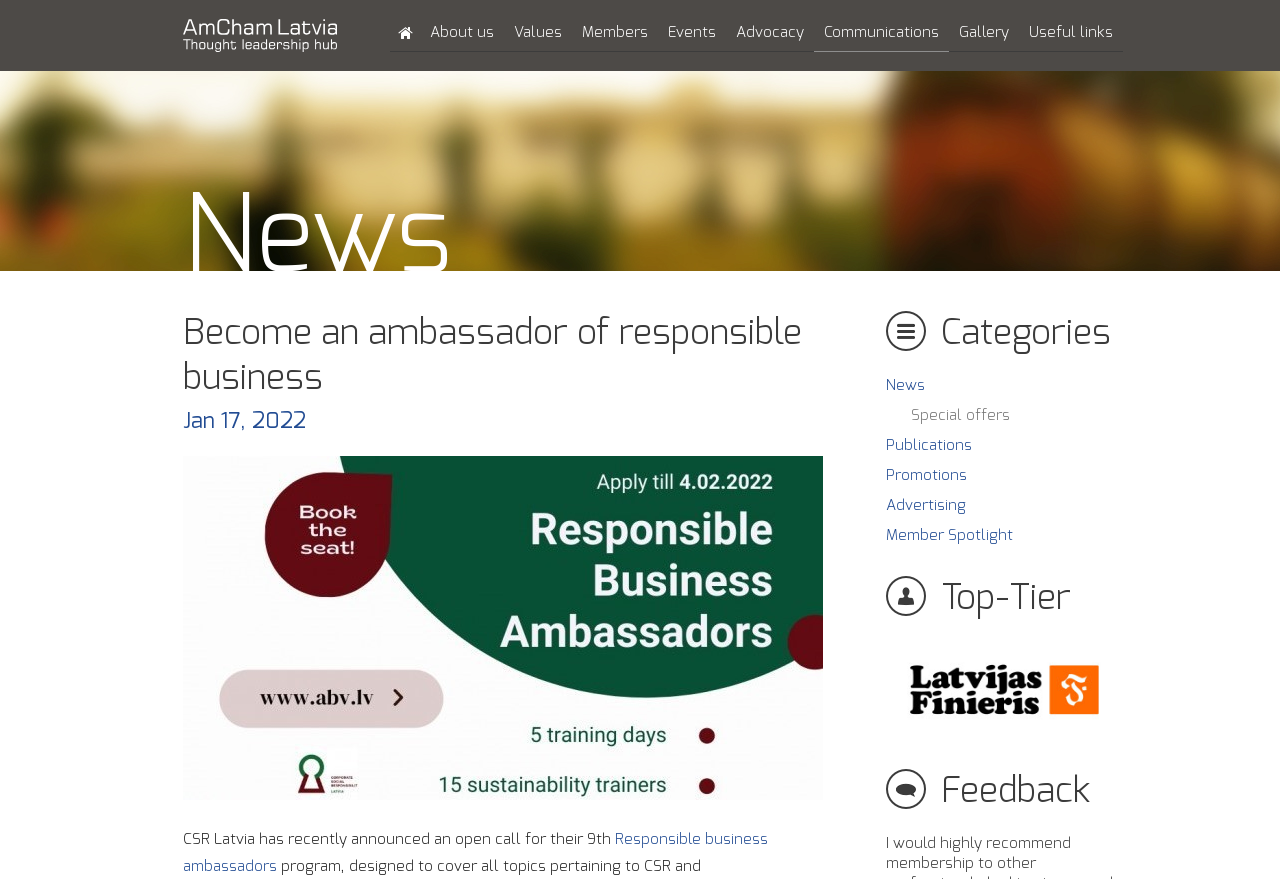How many categories are listed?
Please use the image to provide an in-depth answer to the question.

I counted the number of link elements under the 'Categories' heading and found five links: 'News', 'Special offers', 'Publications', 'Promotions', and 'Advertising'.